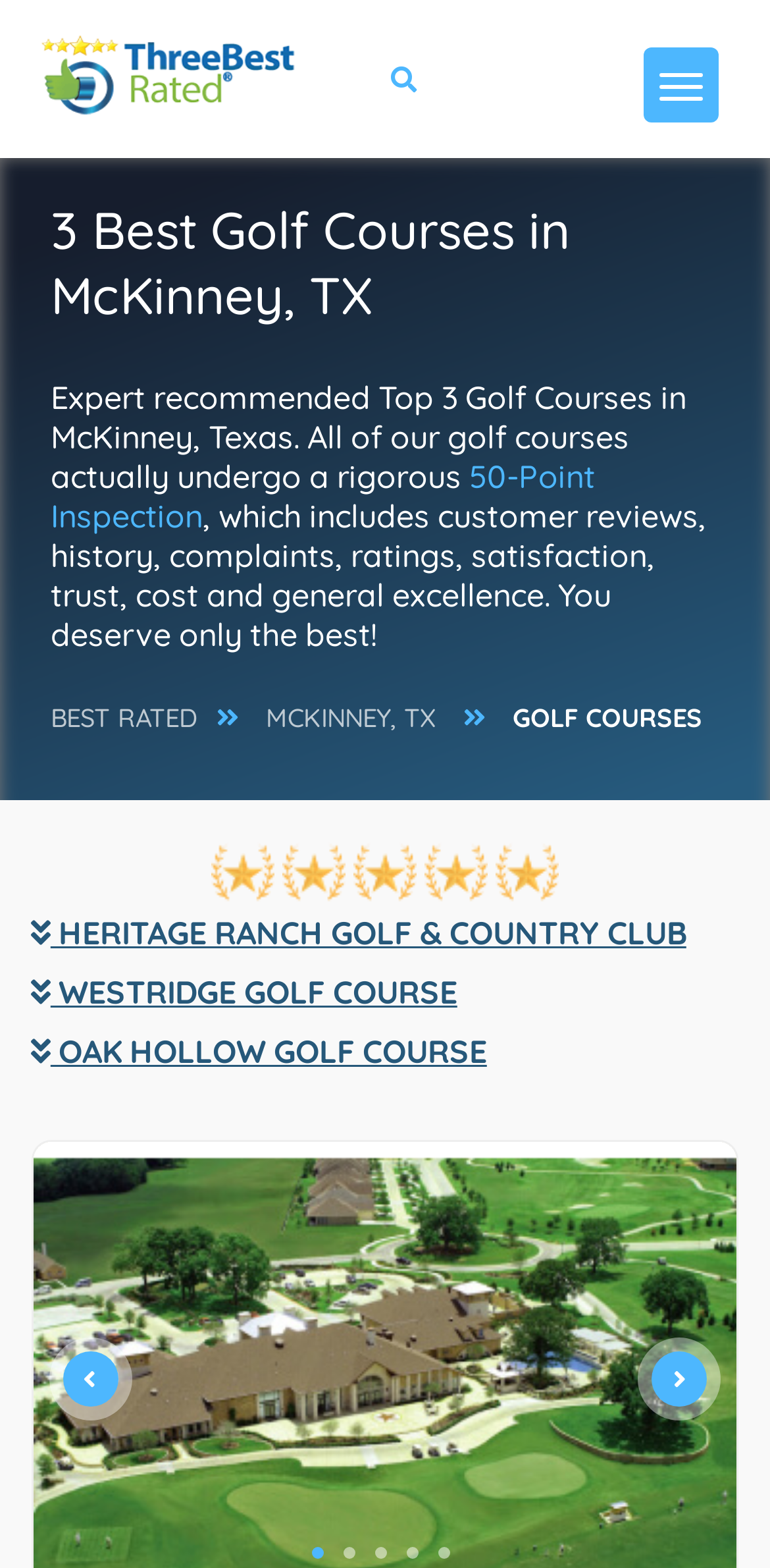What is the text of the second heading on the webpage?
Give a thorough and detailed response to the question.

I looked at the heading elements on the webpage and found the second one, which contains the given text.